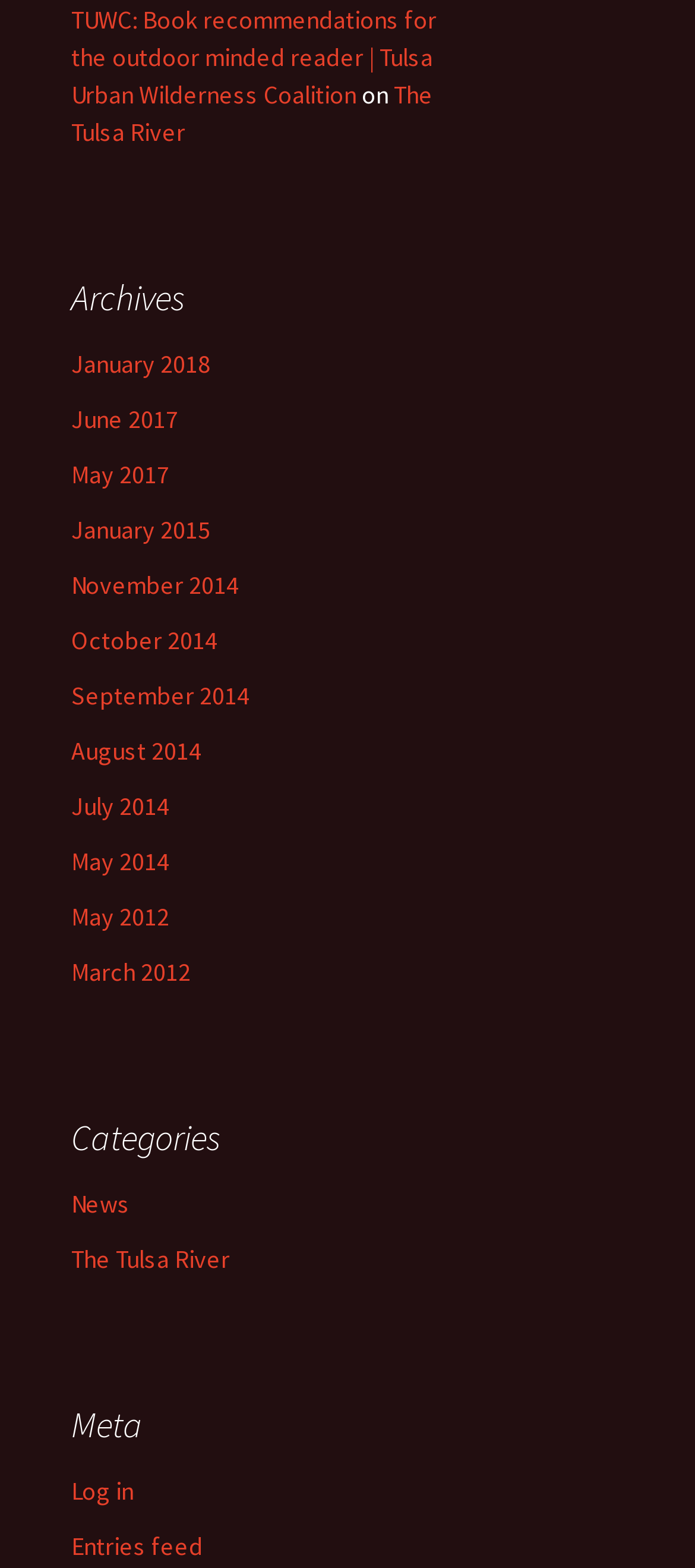Determine the bounding box for the UI element as described: "The Tulsa River". The coordinates should be represented as four float numbers between 0 and 1, formatted as [left, top, right, bottom].

[0.103, 0.05, 0.623, 0.095]